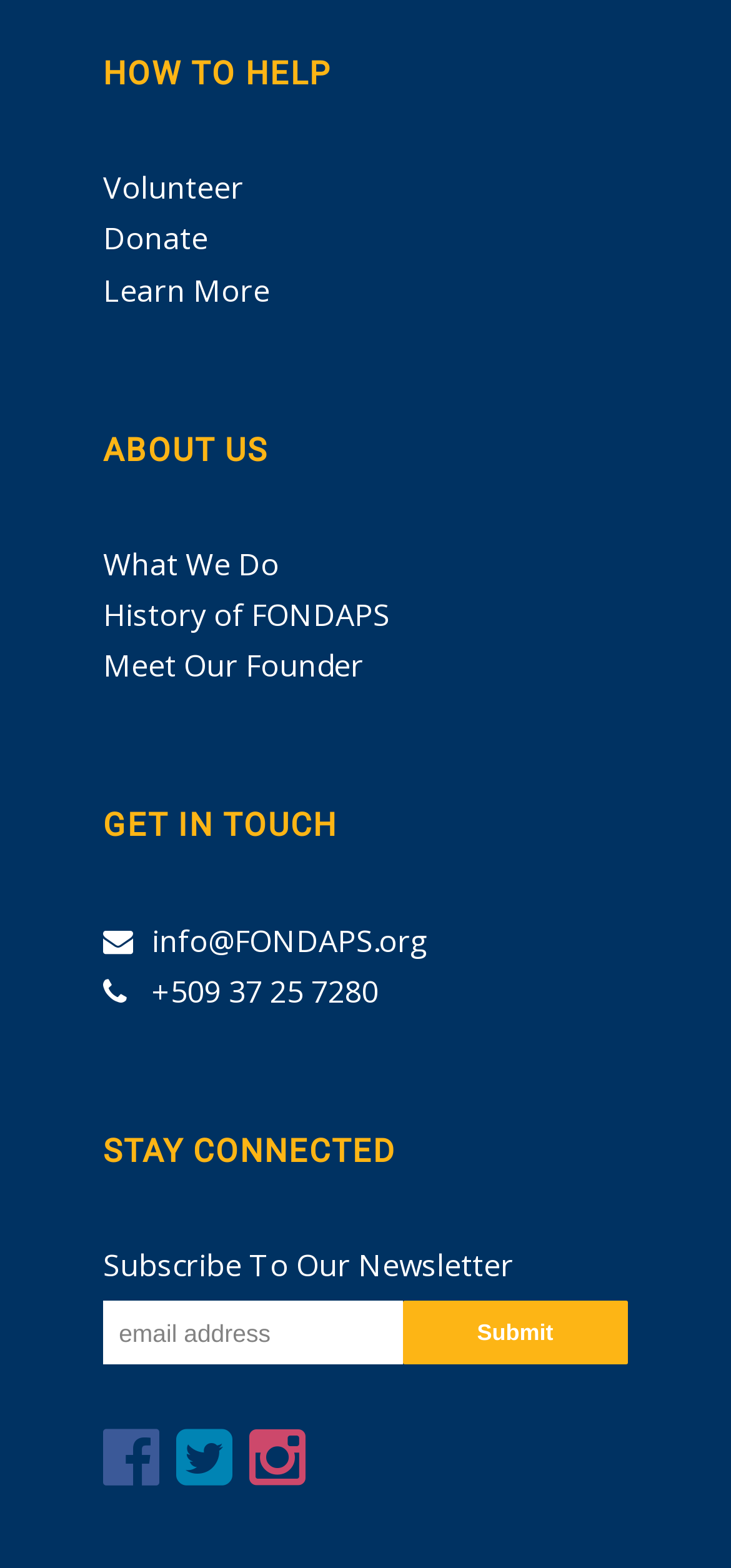Predict the bounding box coordinates of the area that should be clicked to accomplish the following instruction: "Click on Learn More". The bounding box coordinates should consist of four float numbers between 0 and 1, i.e., [left, top, right, bottom].

[0.141, 0.169, 0.859, 0.202]